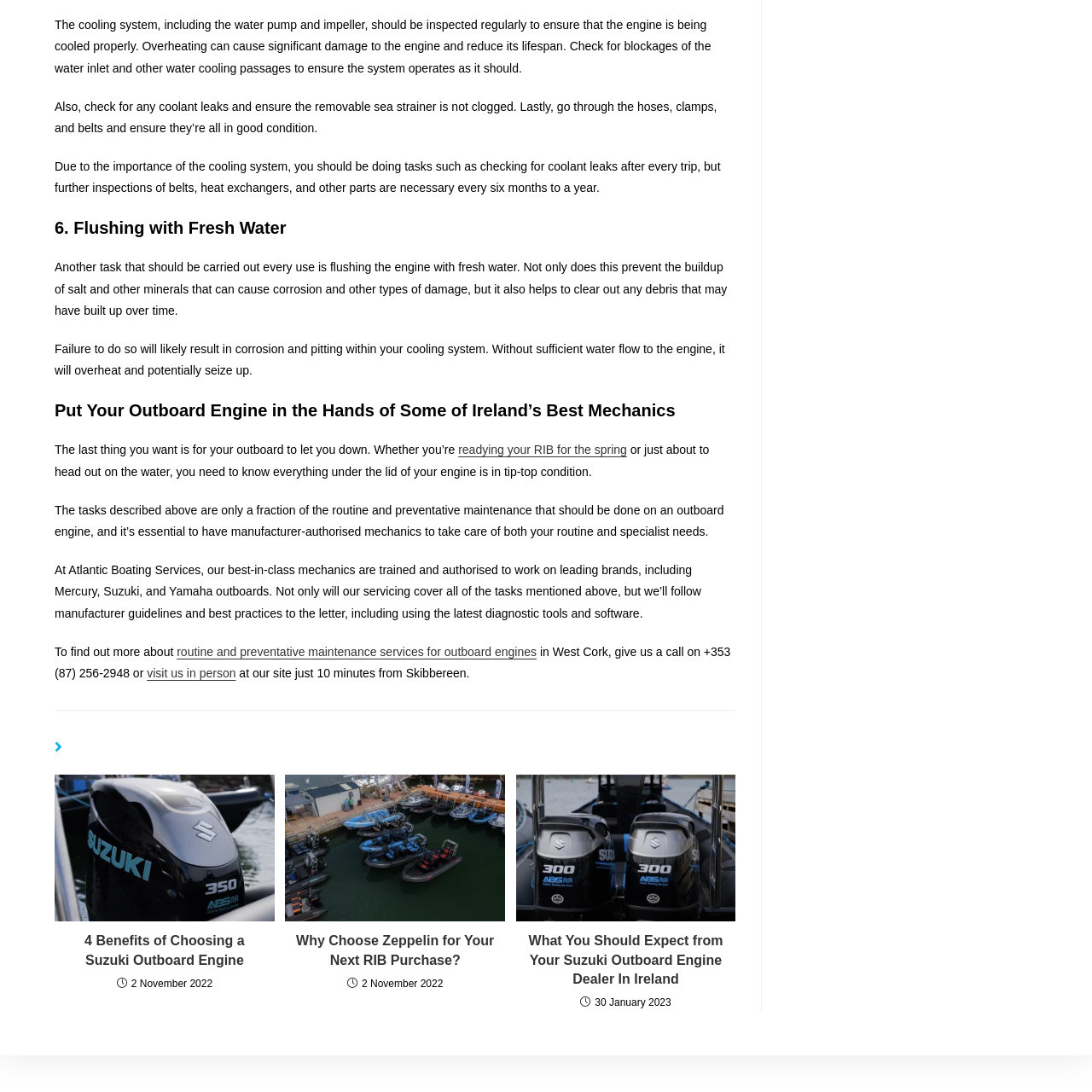Notice the image within the red frame, What is the benefit of proper lubrication?
 Your response should be a single word or phrase.

Preventing costly damage